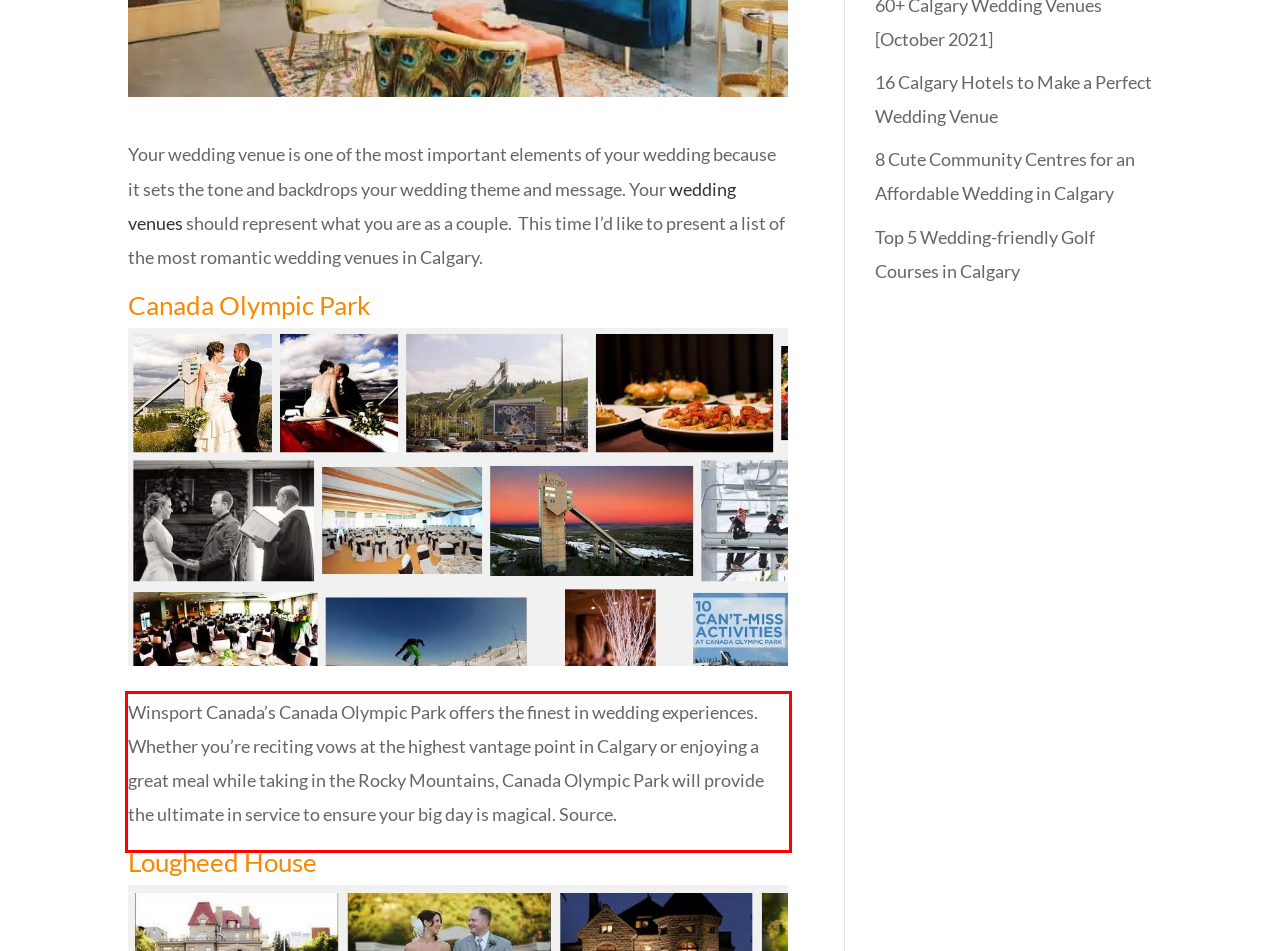Given a webpage screenshot, identify the text inside the red bounding box using OCR and extract it.

Winsport Canada’s Canada Olympic Park offers the finest in wedding experiences. Whether you’re reciting vows at the highest vantage point in Calgary or enjoying a great meal while taking in the Rocky Mountains, Canada Olympic Park will provide the ultimate in service to ensure your big day is magical. Source.